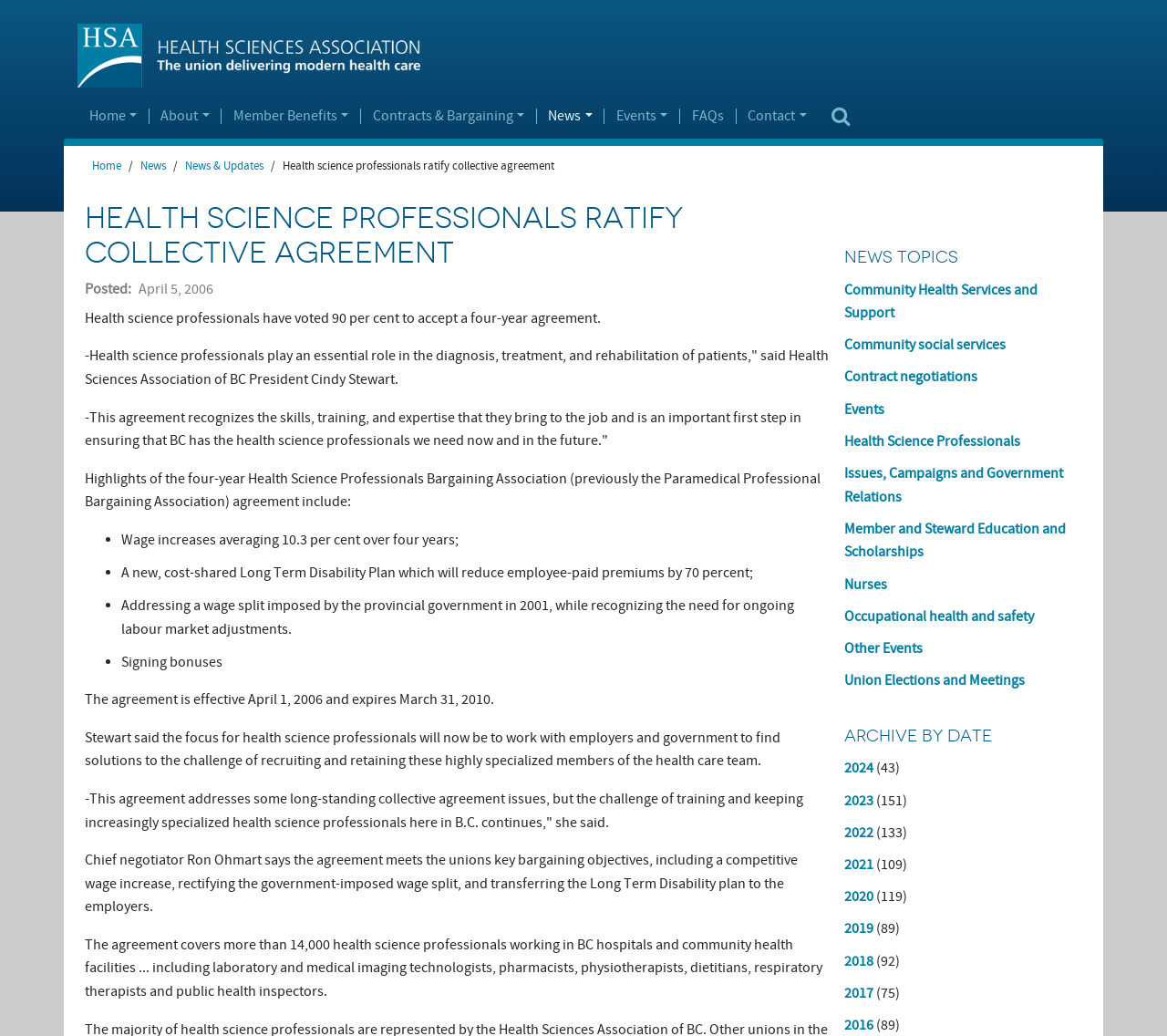Please specify the bounding box coordinates for the clickable region that will help you carry out the instruction: "Click the 'Events' link".

[0.518, 0.105, 0.582, 0.12]